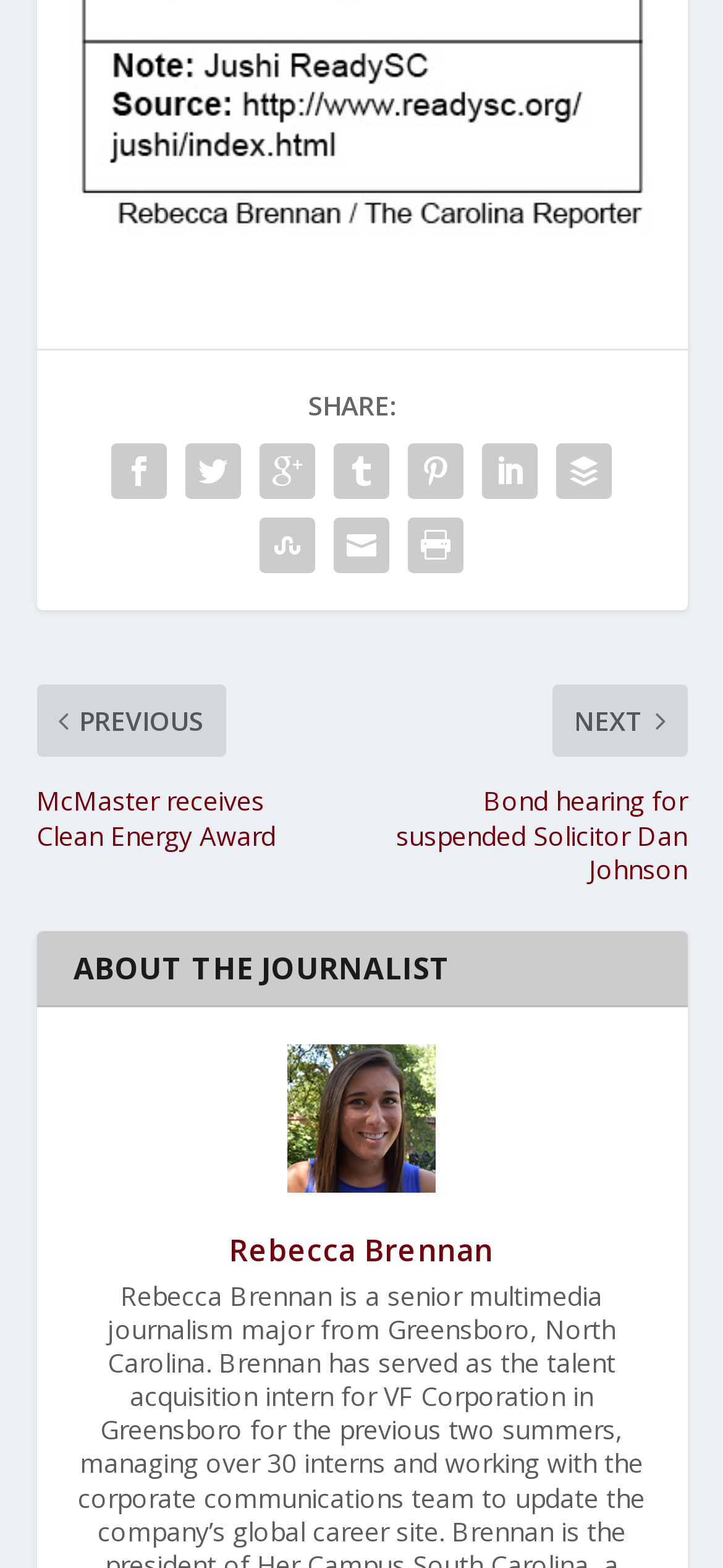What is the position of the image relative to the heading 'Rebecca Brennan'?
Give a one-word or short-phrase answer derived from the screenshot.

Below